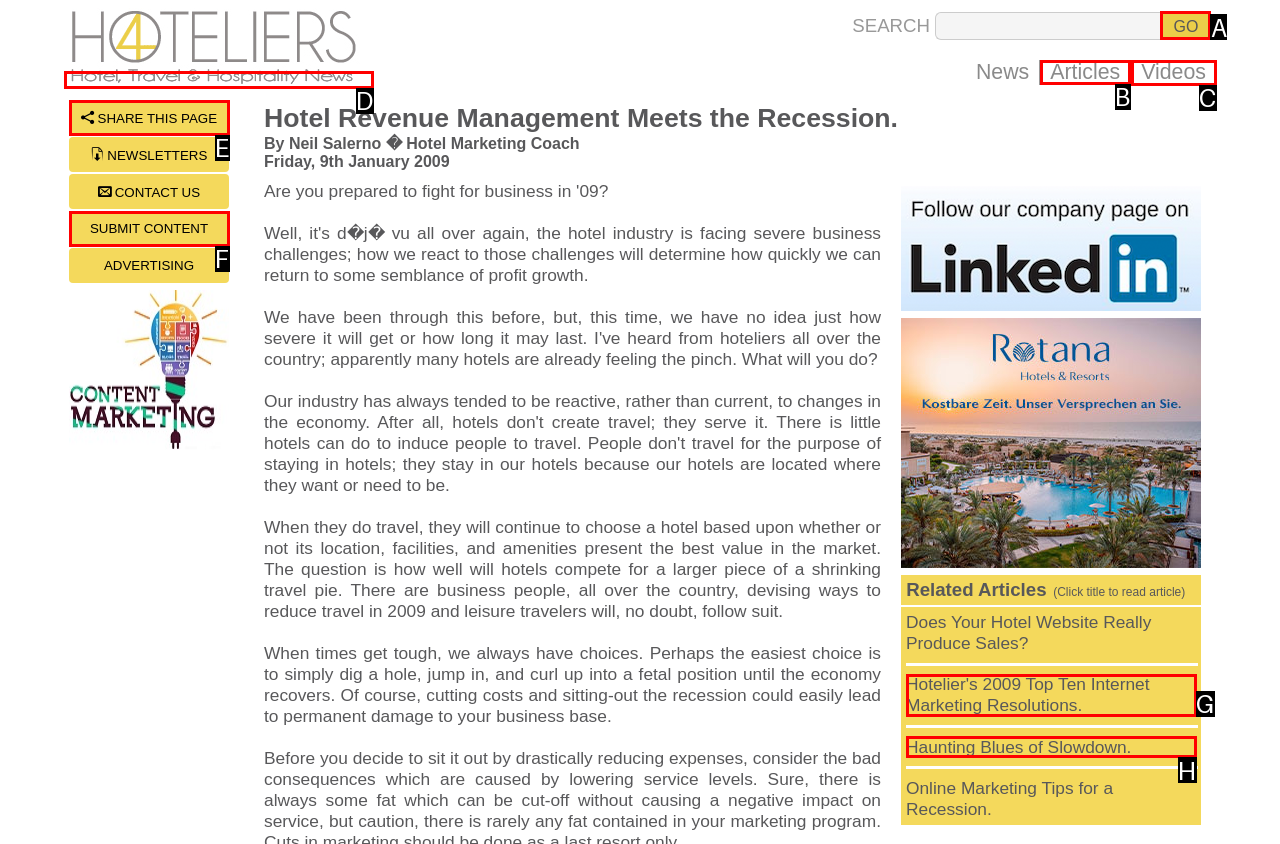Select the correct UI element to complete the task: Click on GO
Please provide the letter of the chosen option.

A